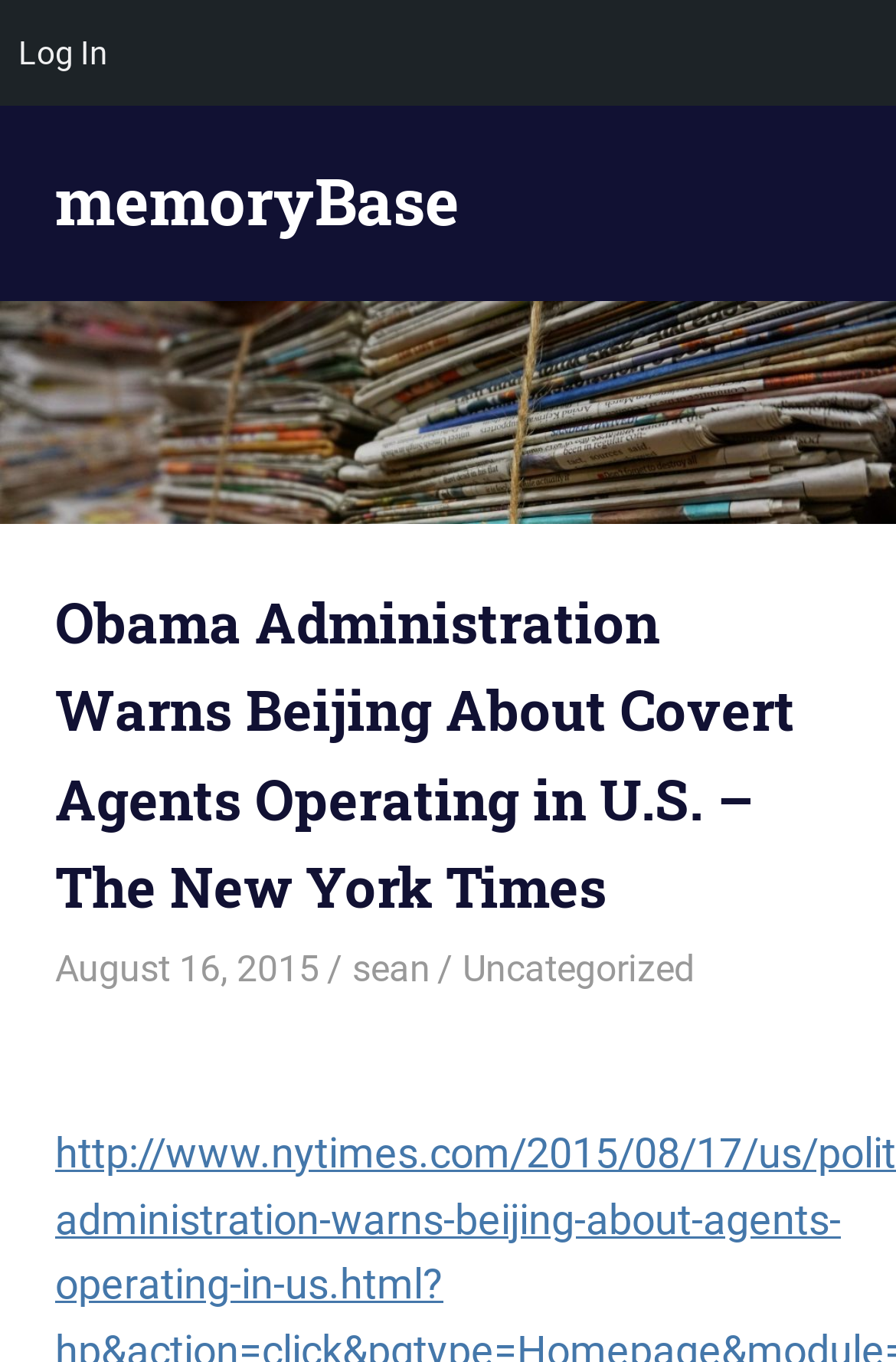Please provide a one-word or phrase answer to the question: 
What is the name of the website?

memoryBase